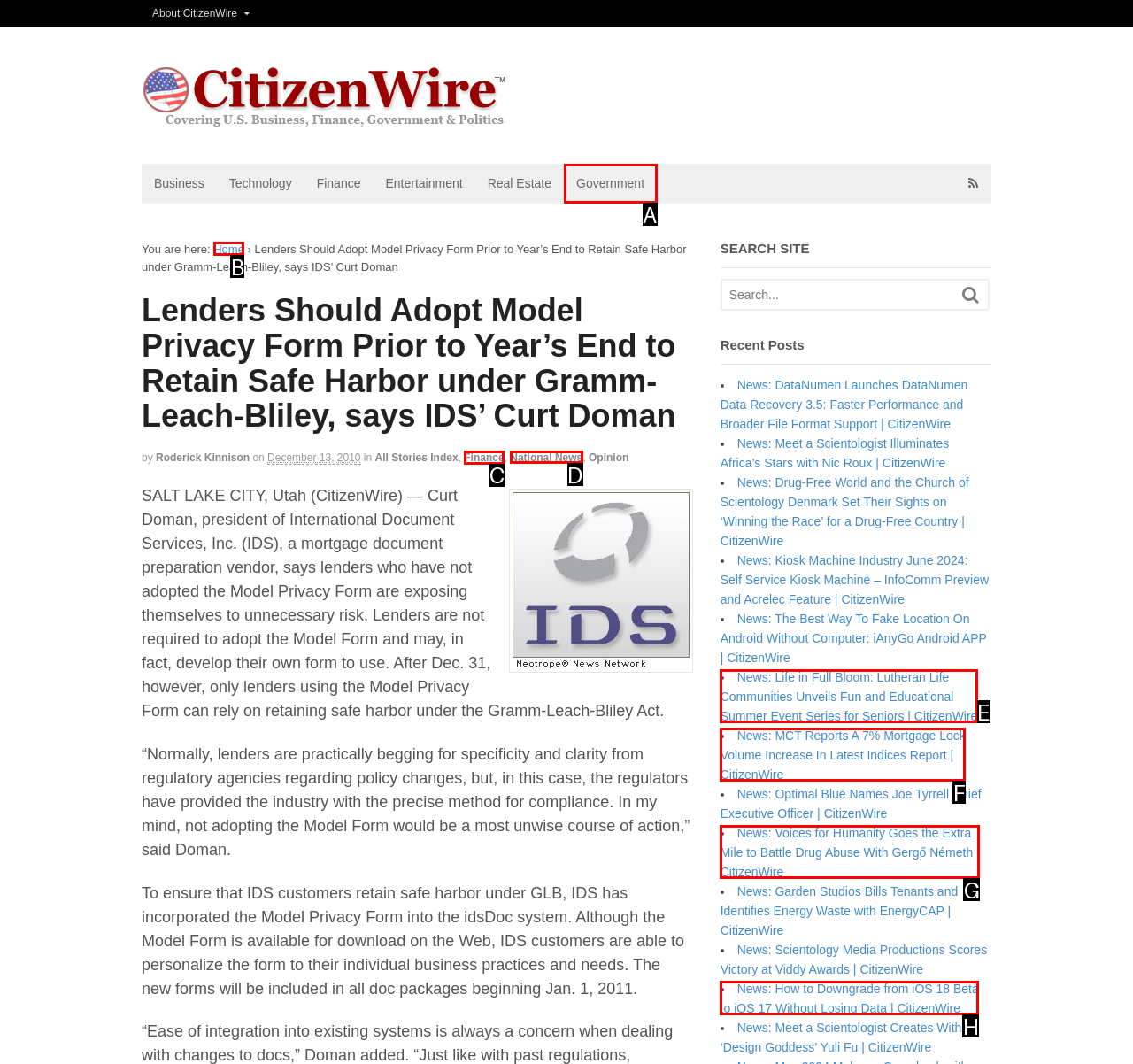Choose the letter of the option you need to click to Click on the 'Finance' link under 'All Stories Index'. Answer with the letter only.

C